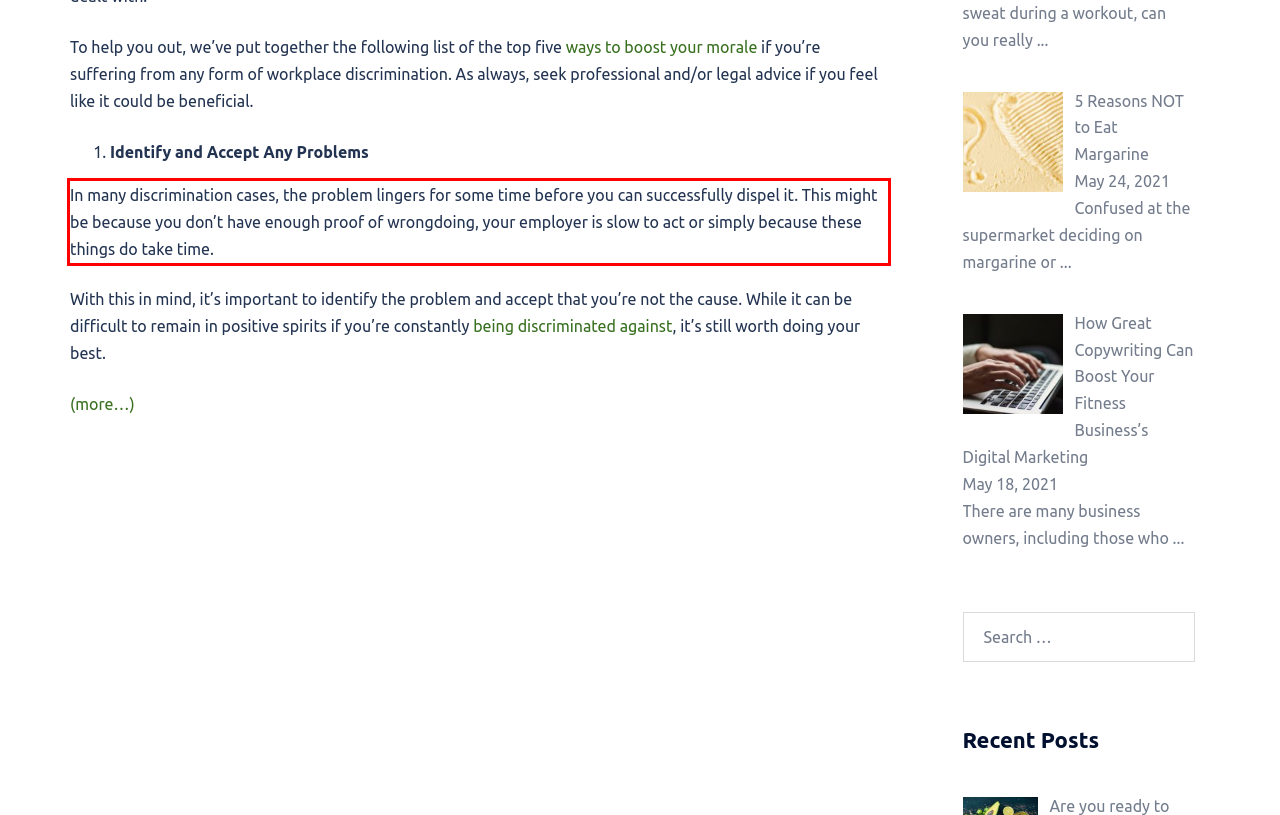Using the provided screenshot of a webpage, recognize and generate the text found within the red rectangle bounding box.

In many discrimination cases, the problem lingers for some time before you can successfully dispel it. This might be because you don’t have enough proof of wrongdoing, your employer is slow to act or simply because these things do take time.